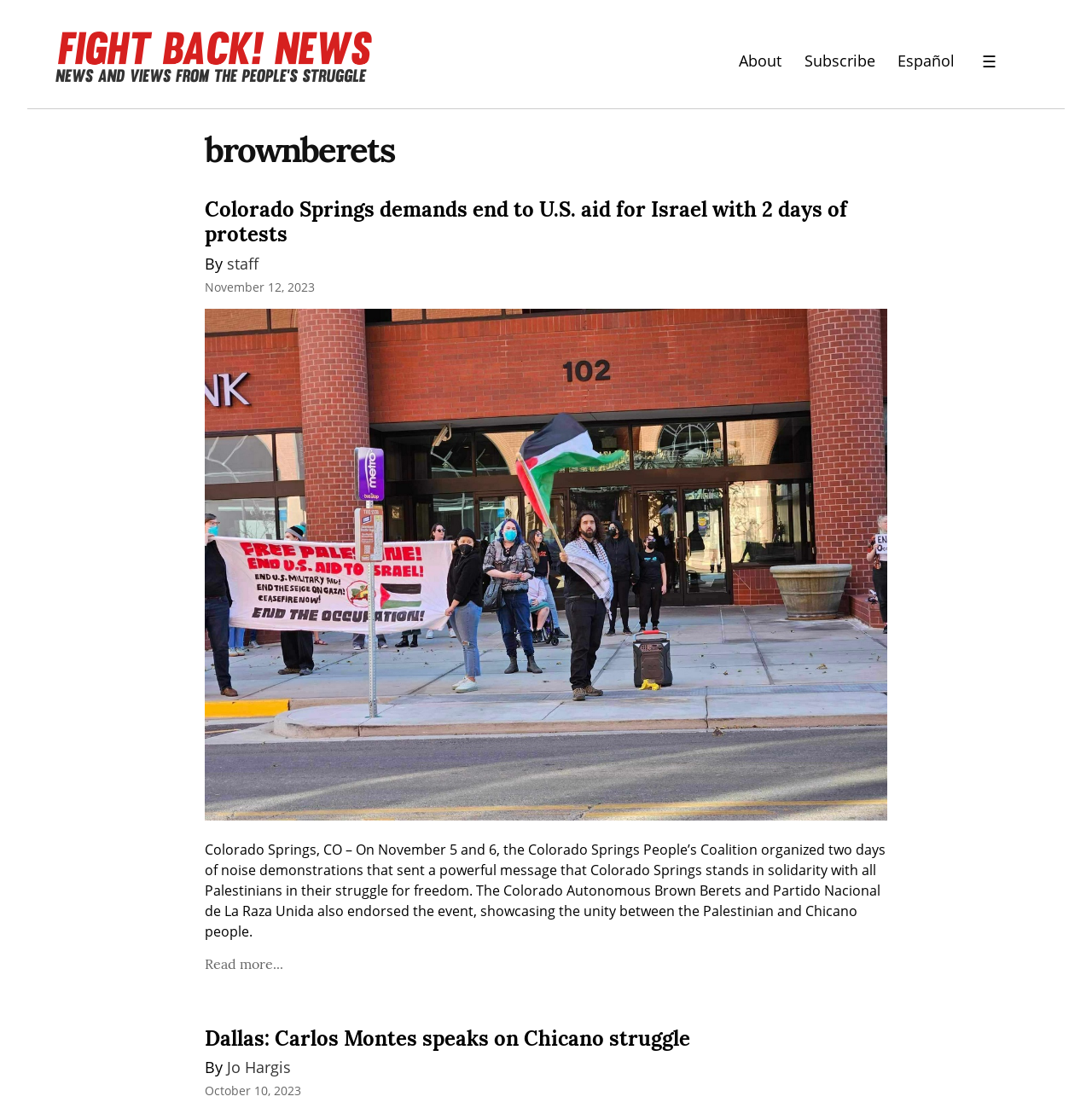What is the date of the article about the Chicano struggle?
Please provide a single word or phrase in response based on the screenshot.

October 10, 2023